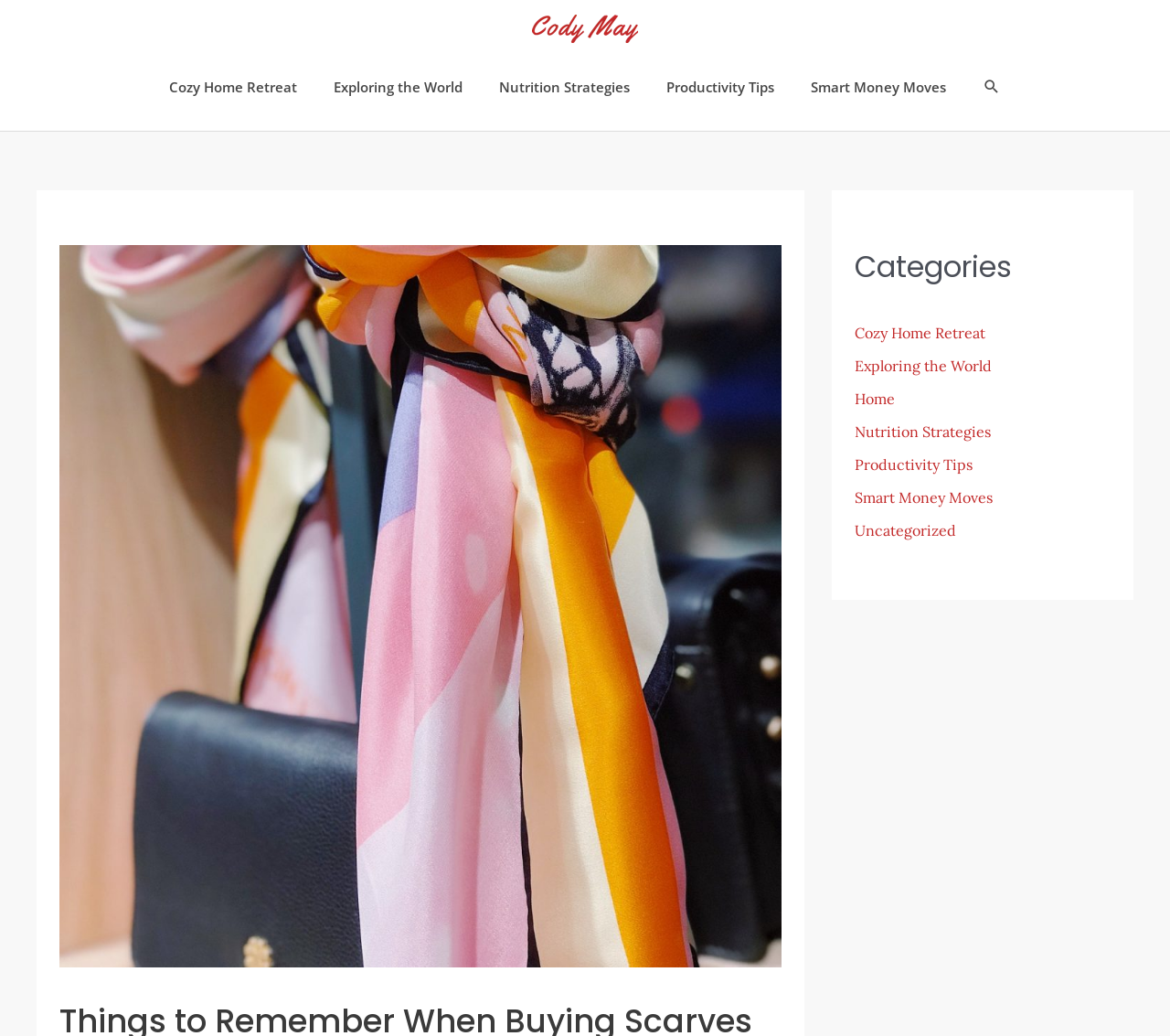What is the logo of the website?
Kindly offer a detailed explanation using the data available in the image.

The logo of the website is located at the top left corner of the webpage, and it is an image with the text 'Cody May'.